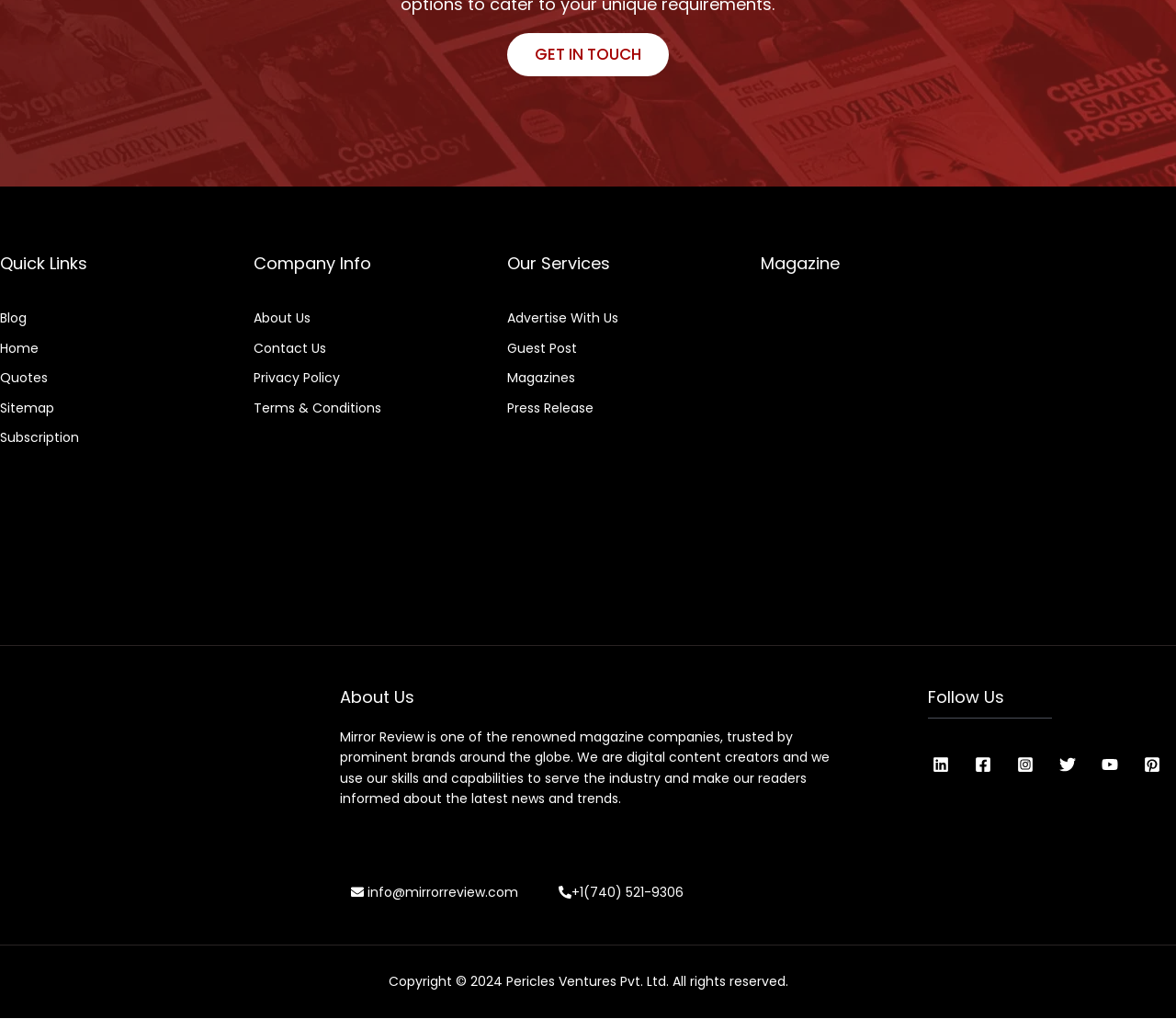Respond with a single word or phrase to the following question:
What is the phone number provided?

+1(740) 521-9306